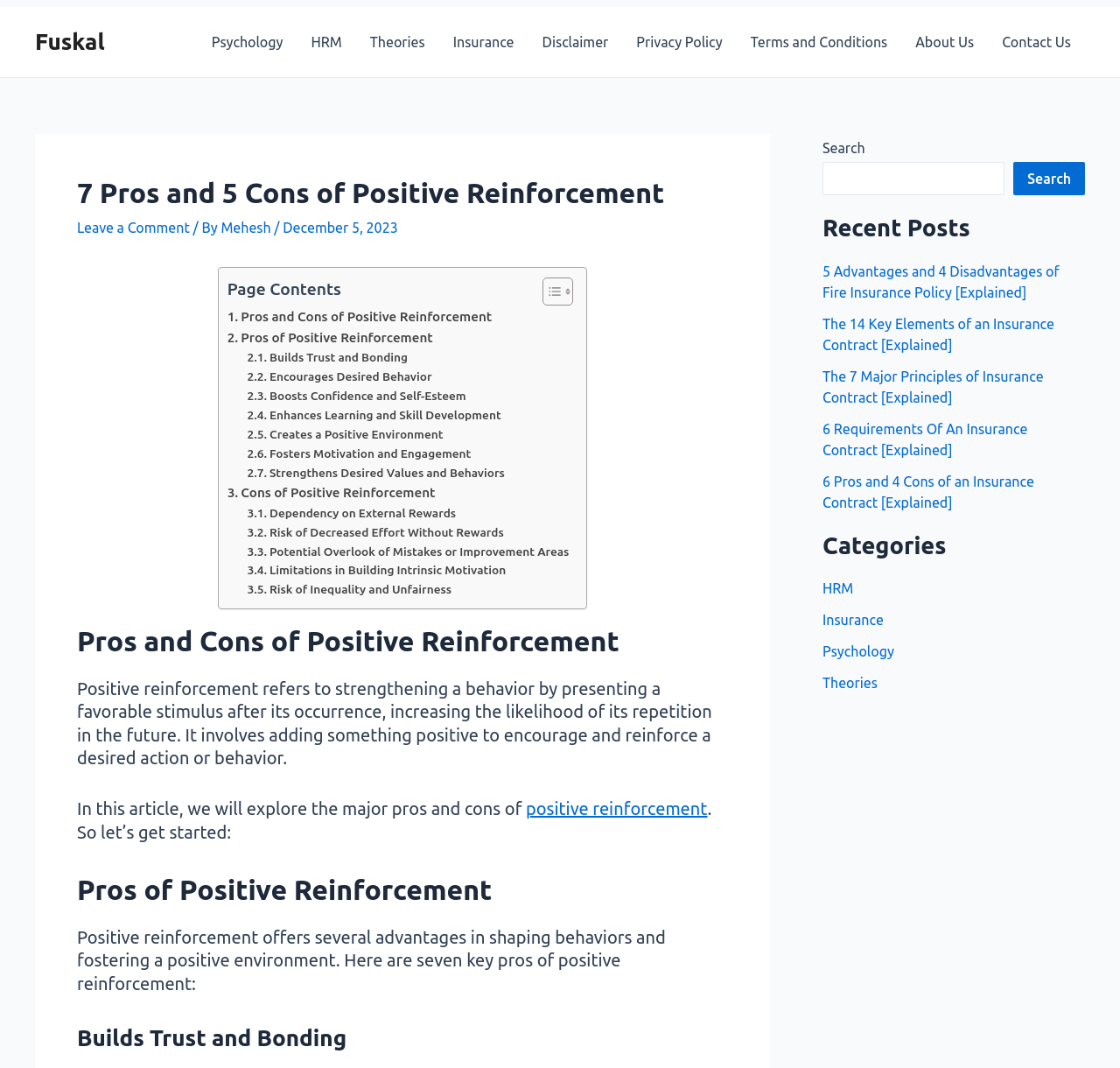What is the website's name?
Please answer the question with as much detail and depth as you can.

The website's name is Fuskal, which can be found in the top-left corner of the webpage as a link.